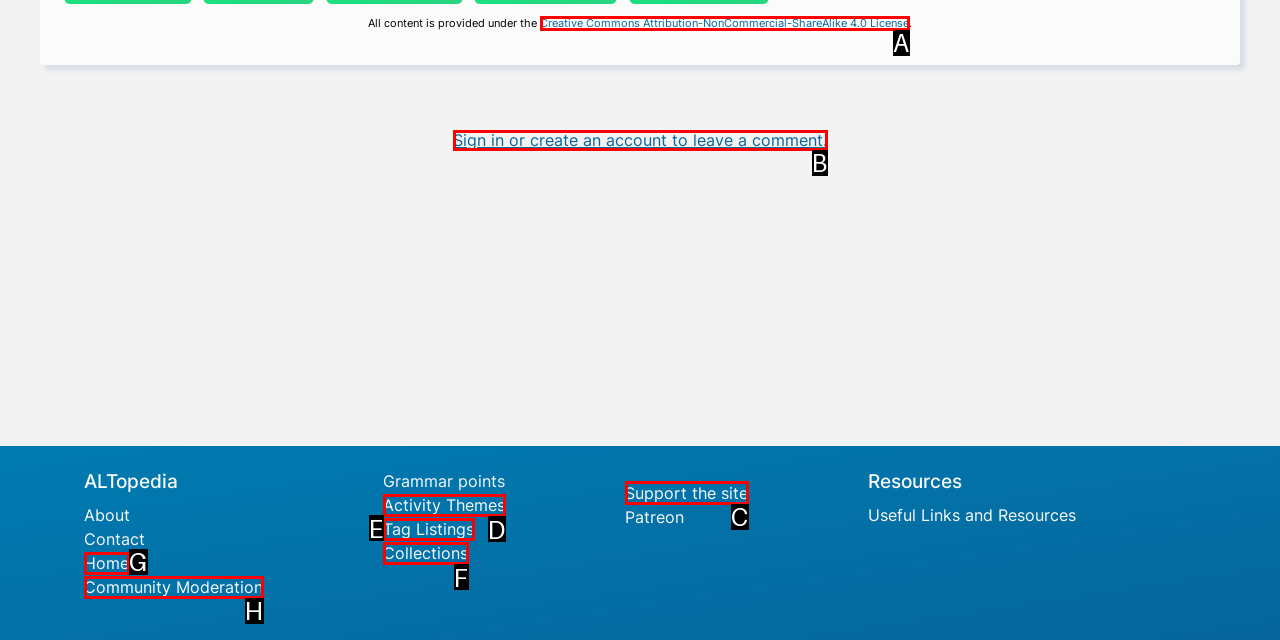Match the HTML element to the given description: Activity Themes
Indicate the option by its letter.

D